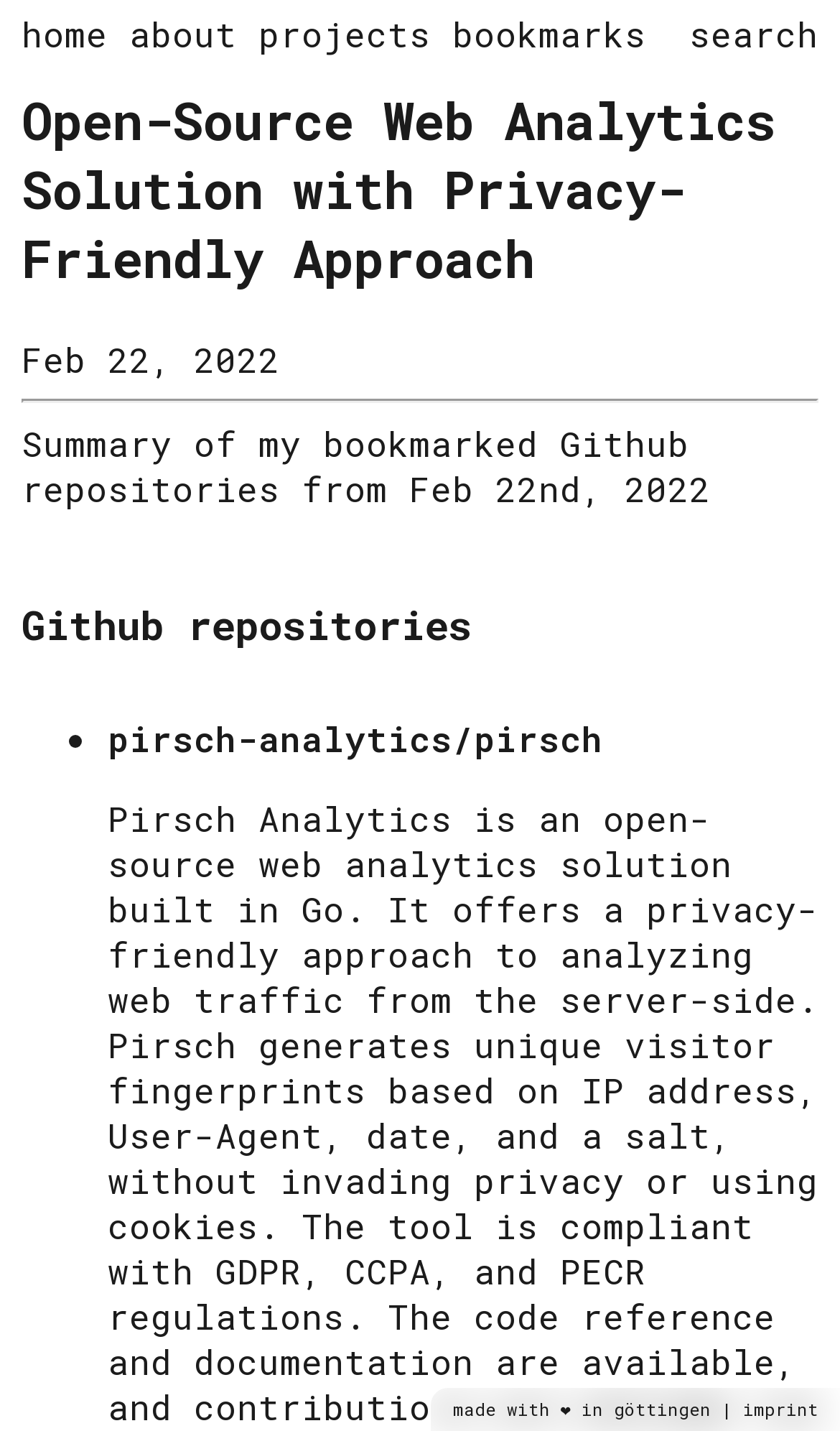Answer the question using only one word or a concise phrase: What is the name of the first Github repository?

pirsch-analytics/pirsch